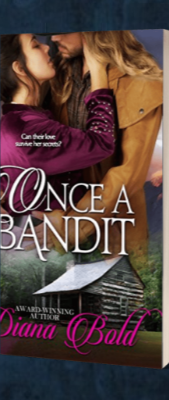What genre does the book 'Once A Bandit' belong to?
Using the information from the image, give a concise answer in one word or a short phrase.

historical romance